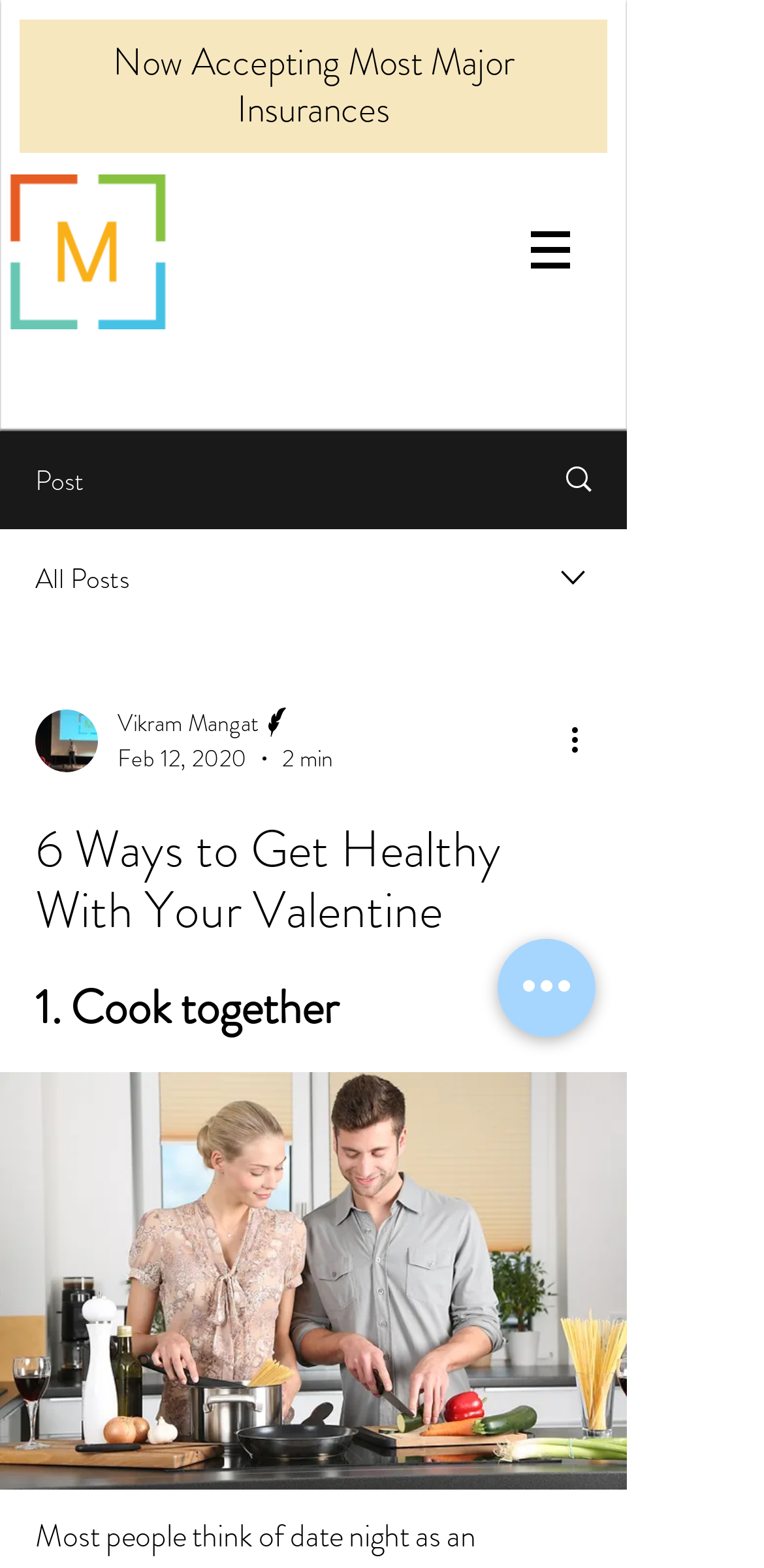Could you please study the image and provide a detailed answer to the question:
What is the purpose of the button with a popup menu?

The button with a popup menu is located in the navigation section and has a label 'Site', which suggests that it is used for site navigation and provides access to different sections of the website.